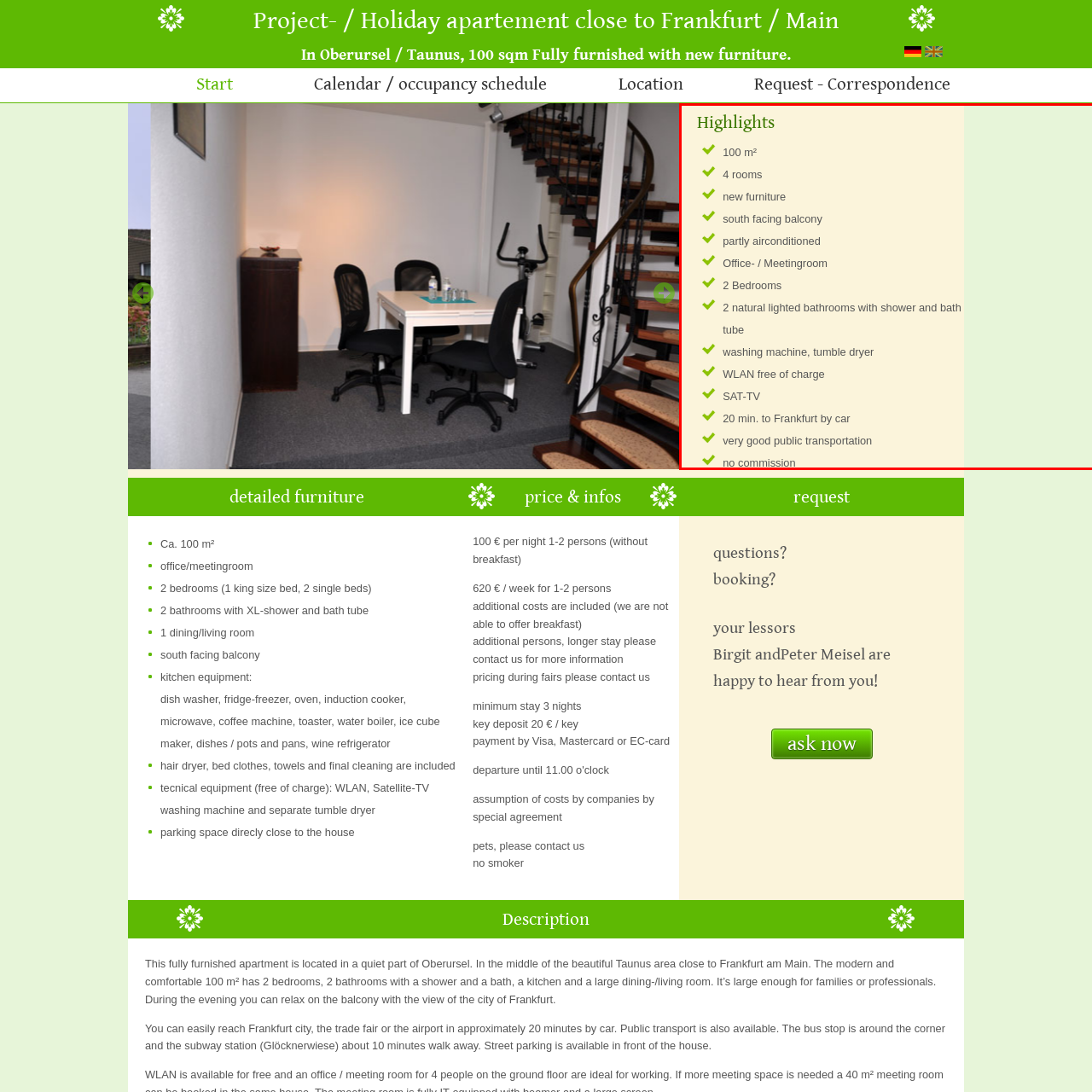Refer to the image contained within the red box, How many bedrooms are there in the property?
 Provide your response as a single word or phrase.

Two